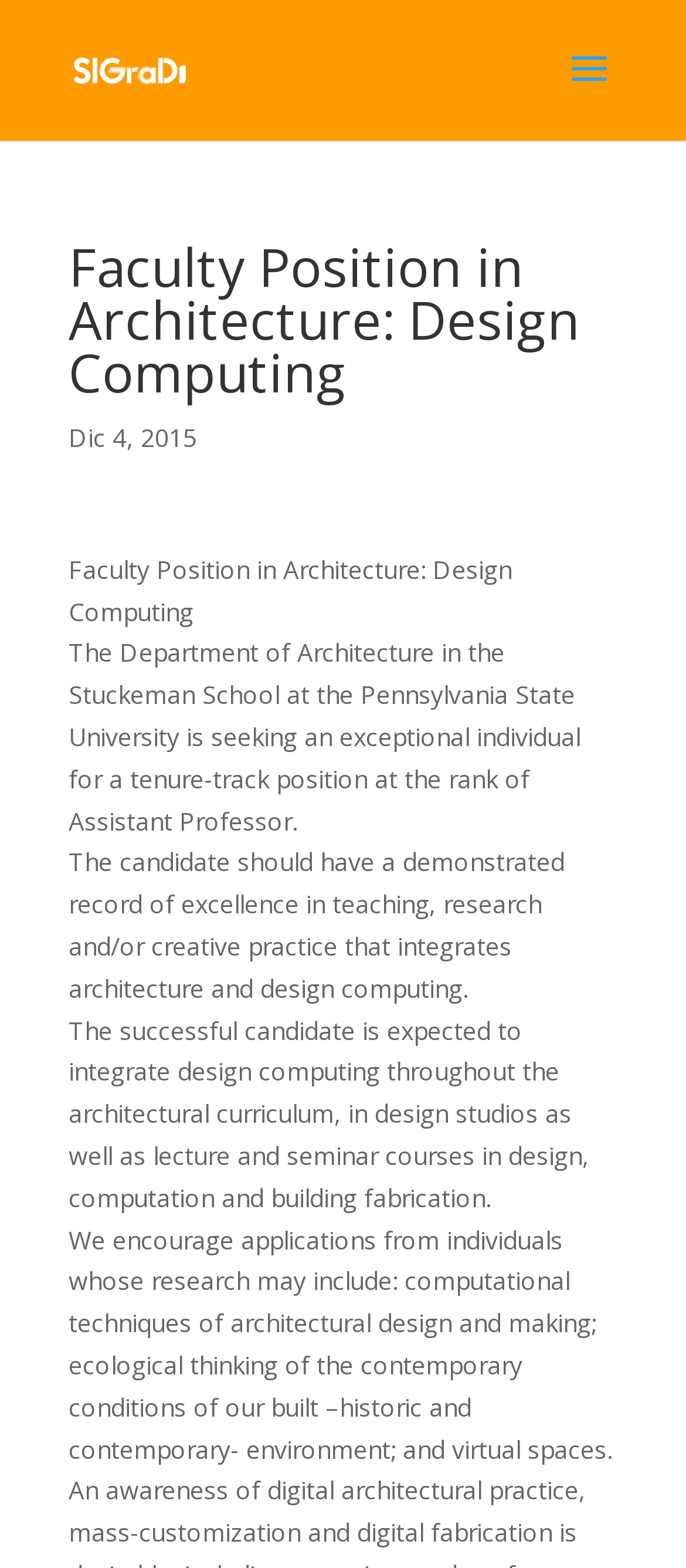What is the rank of the tenure-track position?
Based on the content of the image, thoroughly explain and answer the question.

I found the rank of the tenure-track position by reading the StaticText element with the content 'The Department of Architecture in the Stuckeman School at the Pennsylvania State University is seeking an exceptional individual for a tenure-track position at the rank of Assistant Professor.' which is located in the middle of the webpage.